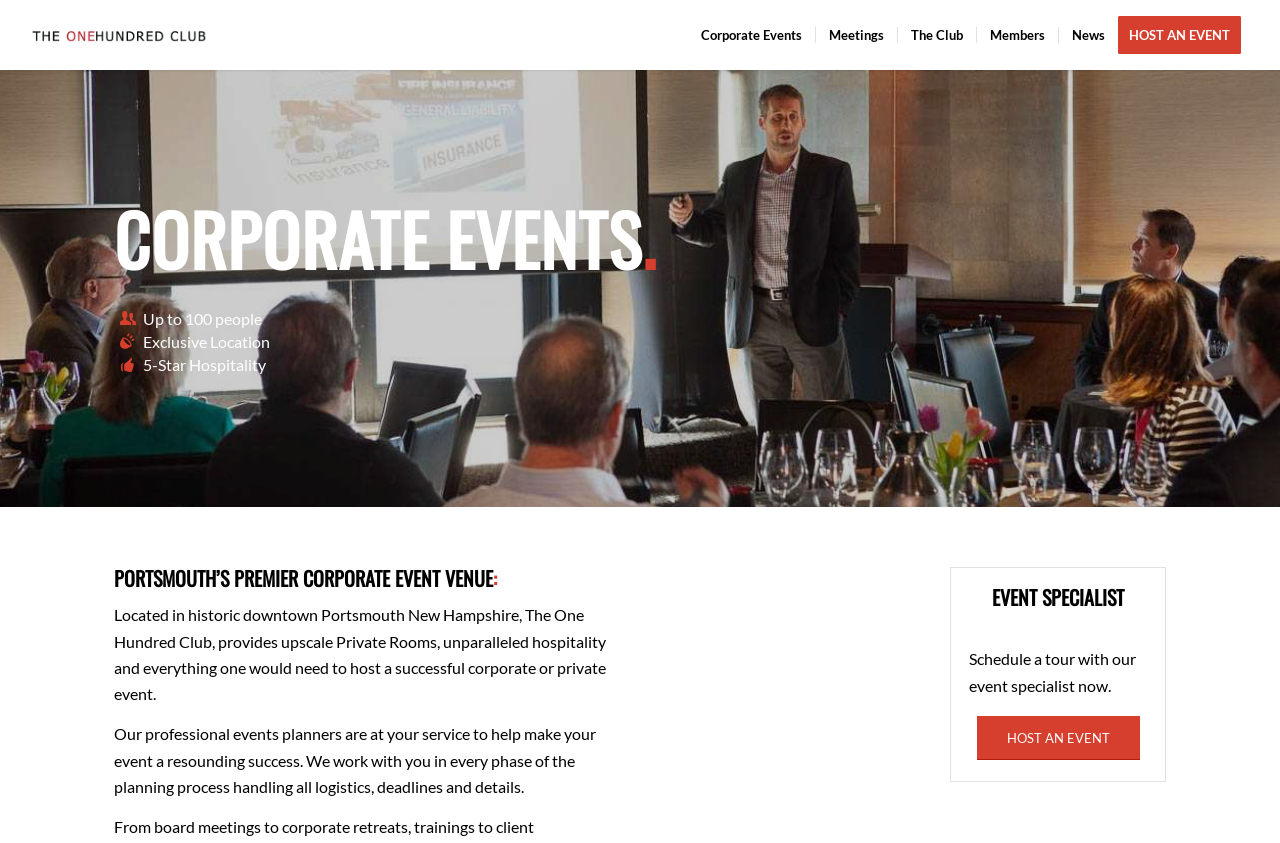Find the bounding box coordinates of the area to click in order to follow the instruction: "Click on Corporate Events".

[0.538, 0.0, 0.637, 0.083]